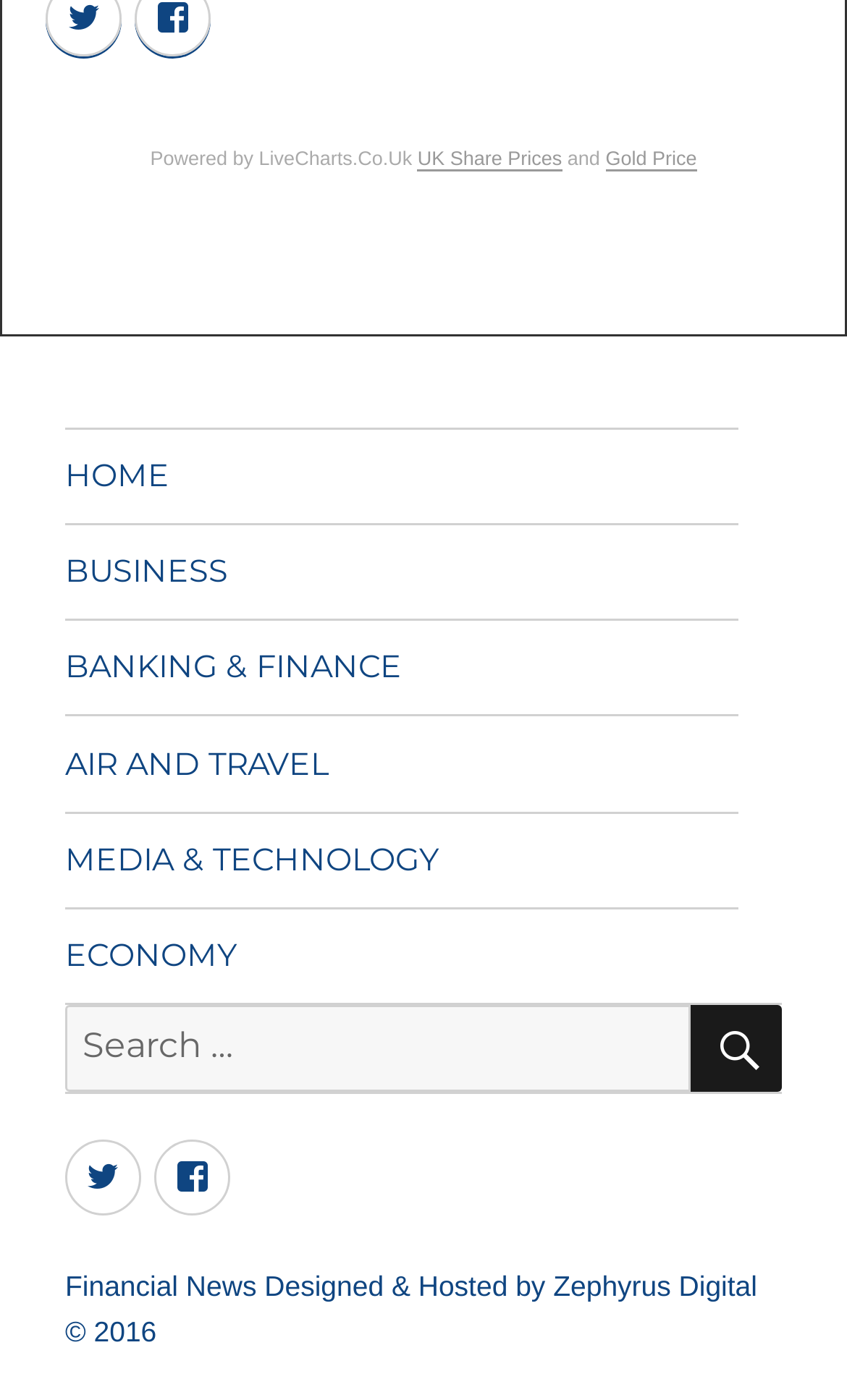Please identify the bounding box coordinates of the area that needs to be clicked to fulfill the following instruction: "Go to HOME page."

[0.077, 0.307, 0.872, 0.374]